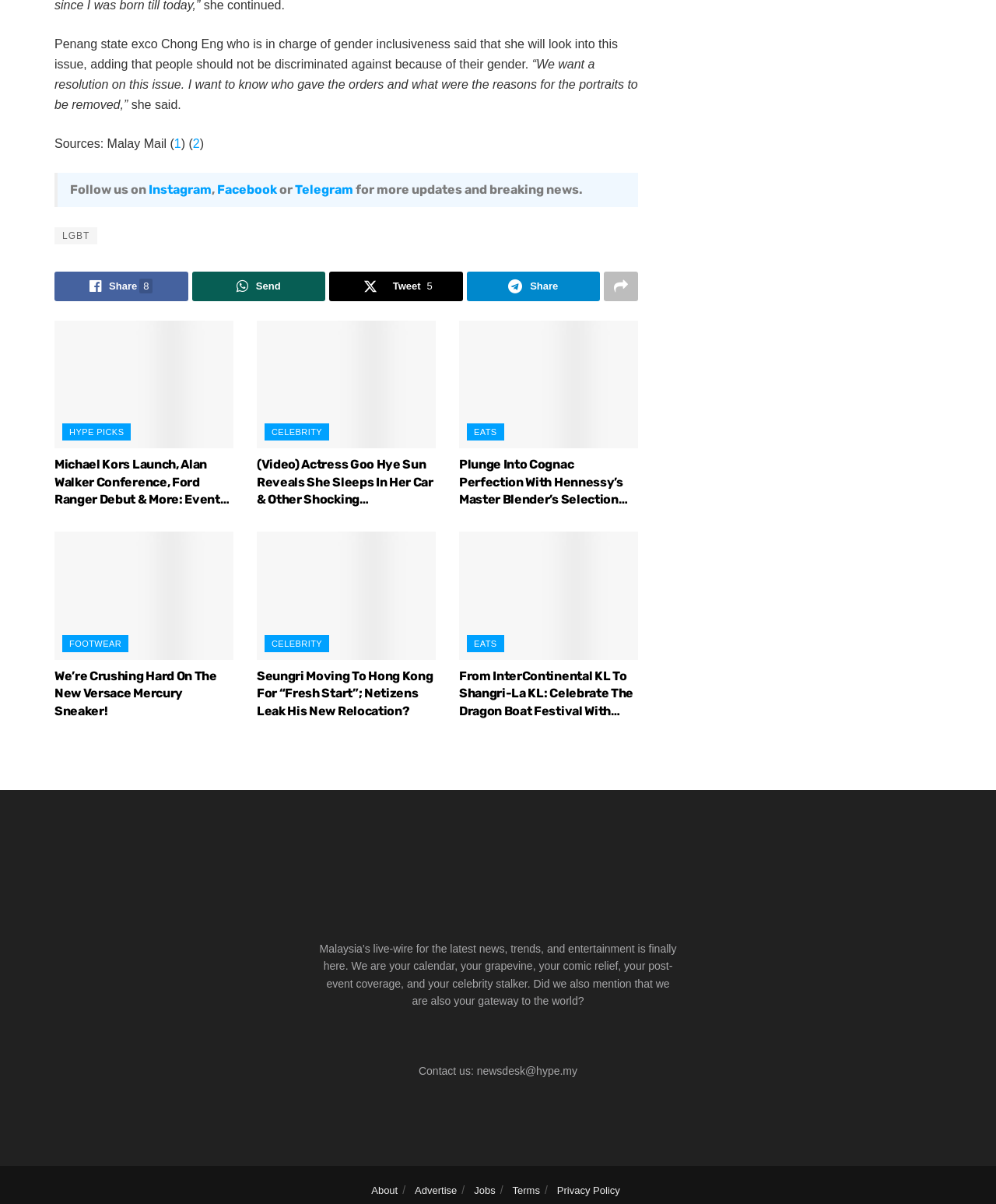What is the topic of the article with the heading 'Michael Kors Launch, Alan Walker Conference, Ford Ranger Debut & More: Events We Hit Up This Week!'?
Answer with a single word or phrase, using the screenshot for reference.

Events